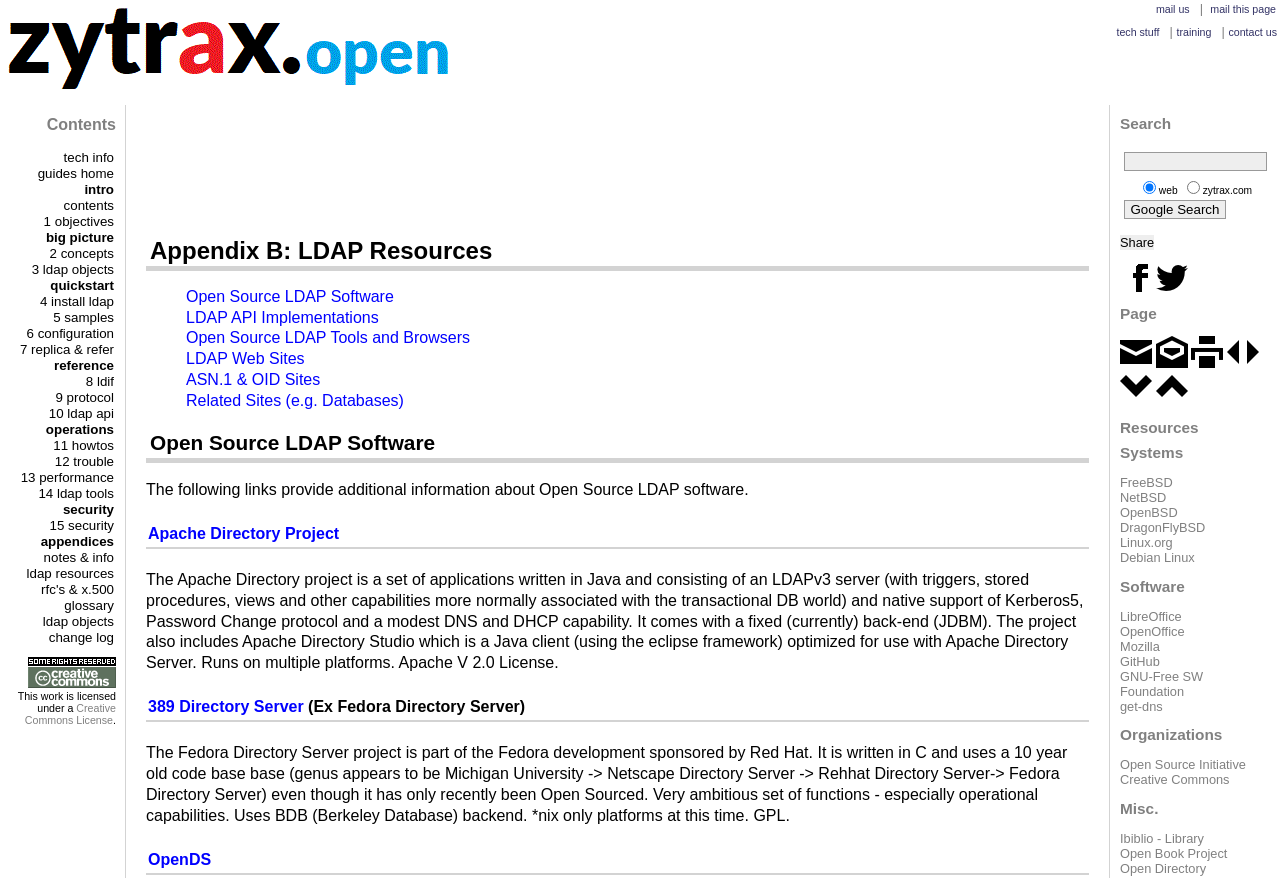What is the license of Apache Directory Project?
Please provide a comprehensive and detailed answer to the question.

I found the license information of Apache Directory Project in the description text under the 'Apache Directory Project' heading, which states that it is licensed under Apache V 2.0 License.